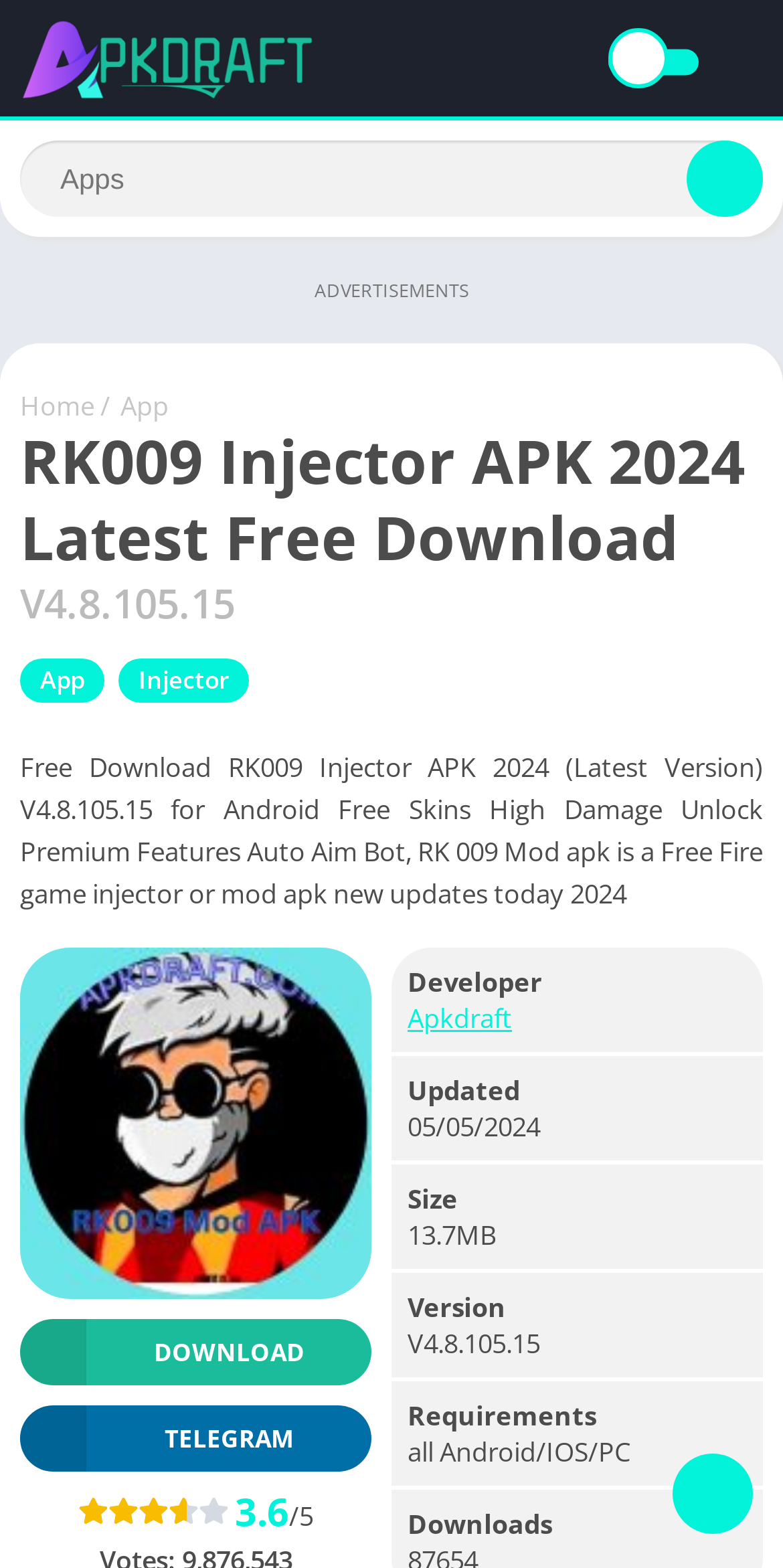What is the purpose of RK 009 Mod apk?
Answer with a single word or short phrase according to what you see in the image.

Free Fire game injector